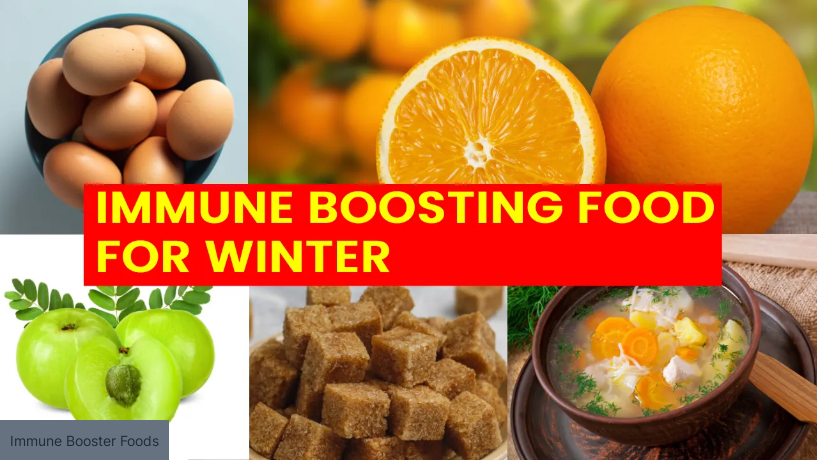Elaborate on the image with a comprehensive description.

The image titled "Immune Booster Foods" presents a vibrant collage of various foods that are beneficial for strengthening the immune system, particularly during the winter months. Central to the image is a bold text banner that reads "IMMUNE BOOSTING FOOD FOR WINTER," highlighted in bright red, emphasizing the theme of health and nutrition.

In the top left quadrant, a bowl of fresh eggs symbolizes a rich source of protein and essential nutrients. Adjacent to it, on the top right, sit bright oranges, cut in half to reveal their juicy interior, showcasing their high vitamin C content, crucial for immunity support. Below, to the left, green apples represent a refreshing option packed with vitamins and antioxidants. 

Next to the apples, a handful of brown sugar cubes reminds viewers of the importance of natural sweeteners in healthy recipes. Lastly, to the right, a comforting bowl of soup, complete with sliced vegetables and herbs, illustrates a warming dish that can bolster nutrient intake while providing hydration during cold weather.

This image effectively conveys the message of incorporating these foods into one's diet to enhance immunity during the winter, making it an informative visual guide for parents and caregivers focused on maintaining their children's health.